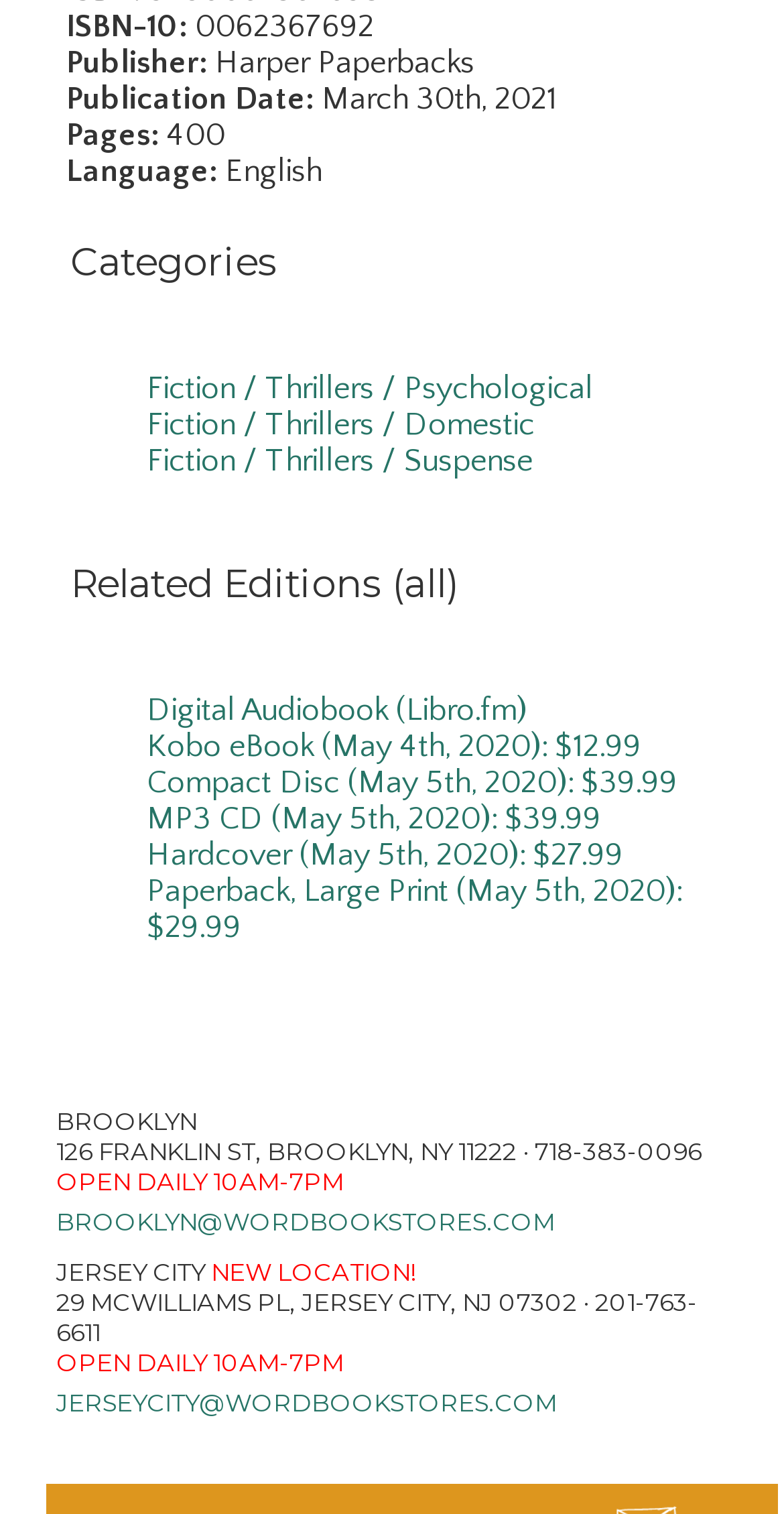Respond to the question with just a single word or phrase: 
What is the address of the Brooklyn store?

126 FRANKLIN ST, BROOKLYN, NY 11222